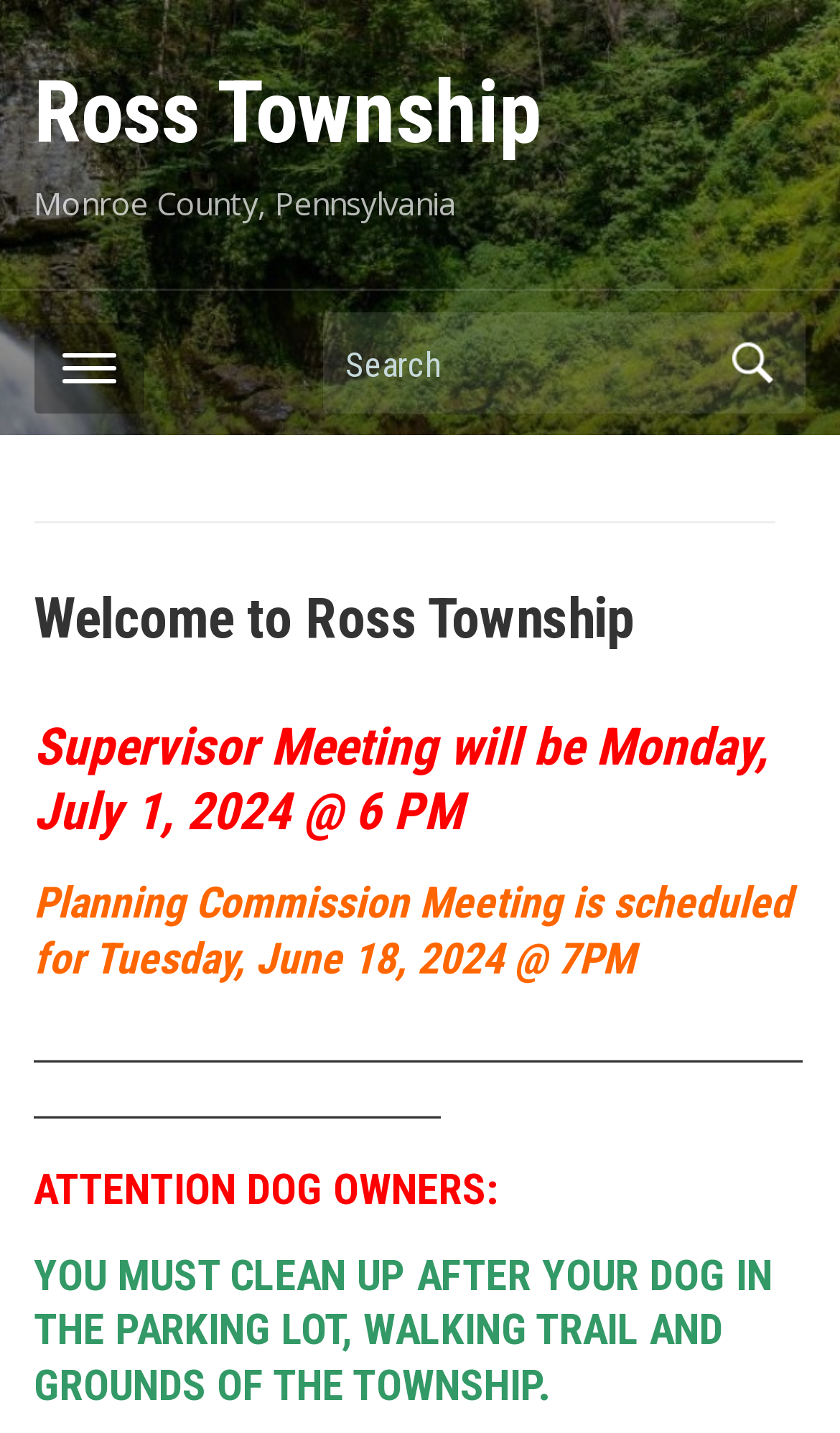Explain the webpage in detail, including its primary components.

The webpage is about Ross Township in Monroe County, Pennsylvania. At the top, there is a large heading that reads "Ross Township" with a link to the same text. Below this, there is a small link with no text. 

To the right of the top heading, there is a search bar with a "Search" label and a button. The search bar is quite wide, taking up about half of the screen width.

Below the search bar, there is a heading that welcomes users to Ross Township. Underneath this, there are three announcements about upcoming meetings: a Supervisor Meeting on July 1, 2024, a Planning Commission Meeting on June 18, 2024, and a reminder about dog owners cleaning up after their dogs in the parking lot, walking trail, and township grounds. These announcements are presented in a vertical list, with the most recent one at the top.

There is a horizontal line separating the announcements from the rest of the content, which is not described in the provided accessibility tree.